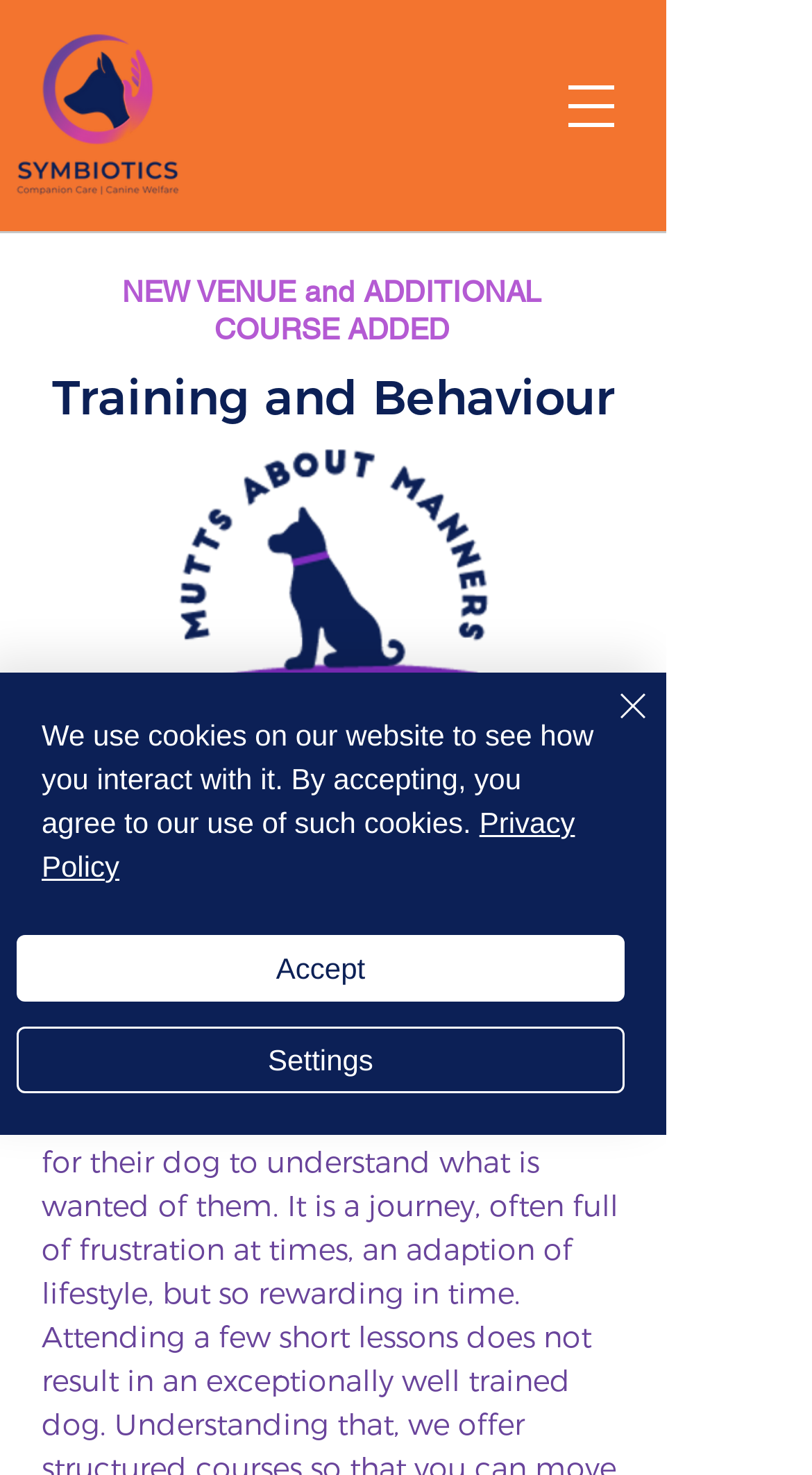Based on the element description: "aria-label="Close"", identify the UI element and provide its bounding box coordinates. Use four float numbers between 0 and 1, [left, top, right, bottom].

[0.687, 0.462, 0.81, 0.529]